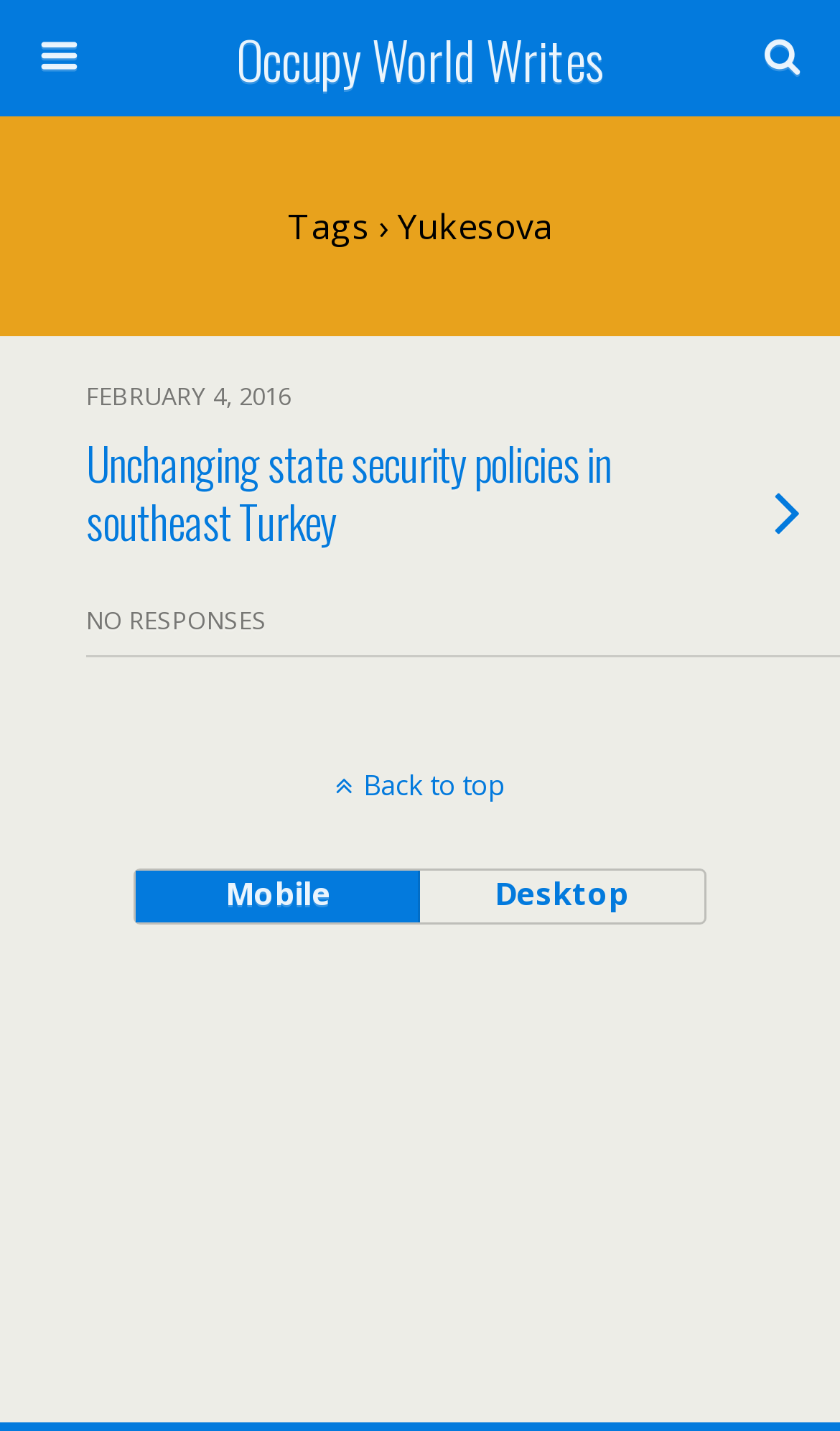Please find the bounding box coordinates in the format (top-left x, top-left y, bottom-right x, bottom-right y) for the given element description. Ensure the coordinates are floating point numbers between 0 and 1. Description: name="submit" value="Search"

[0.764, 0.089, 0.949, 0.13]